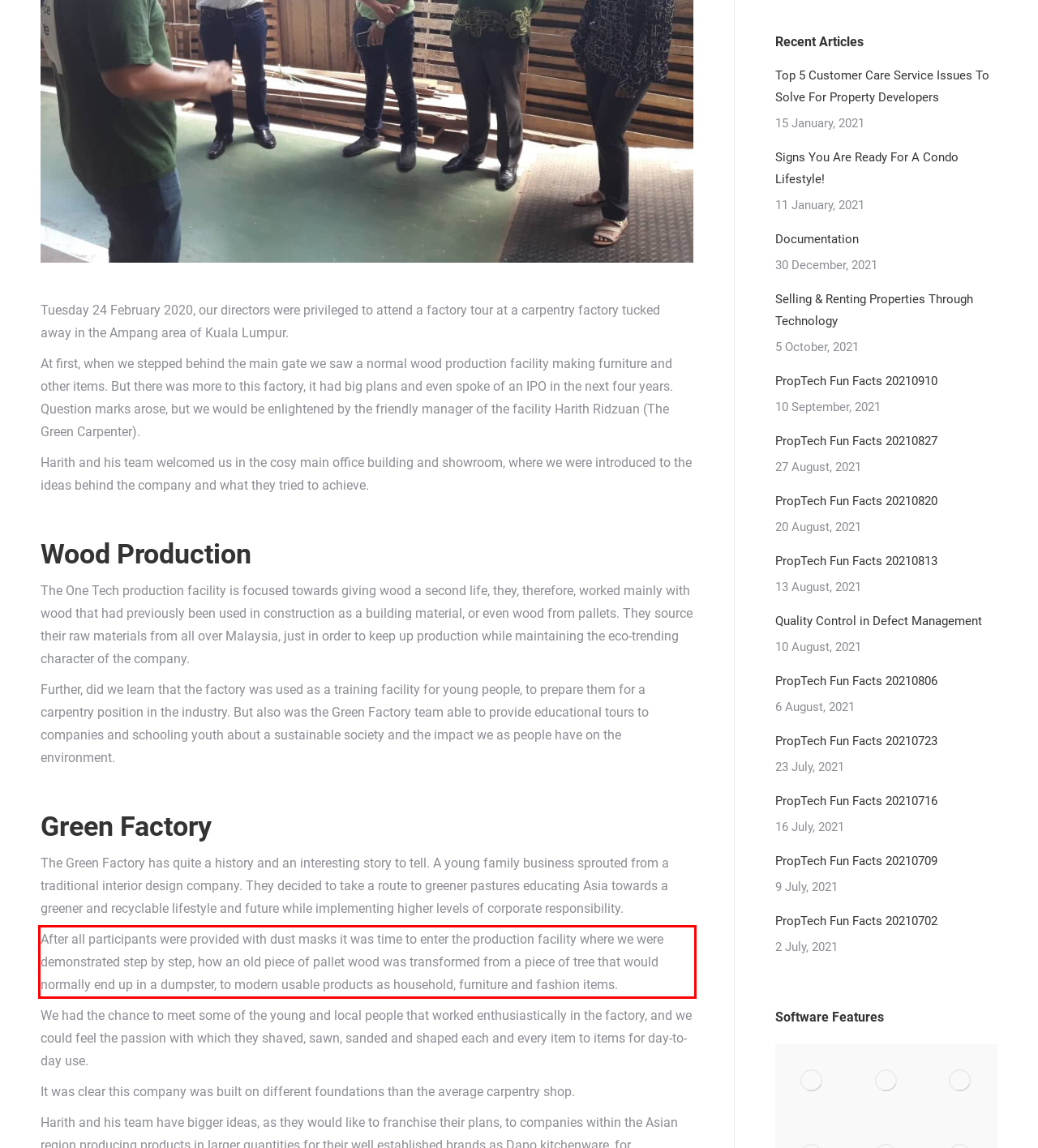Analyze the red bounding box in the provided webpage screenshot and generate the text content contained within.

After all participants were provided with dust masks it was time to enter the production facility where we were demonstrated step by step, how an old piece of pallet wood was transformed from a piece of tree that would normally end up in a dumpster, to modern usable products as household, furniture and fashion items.